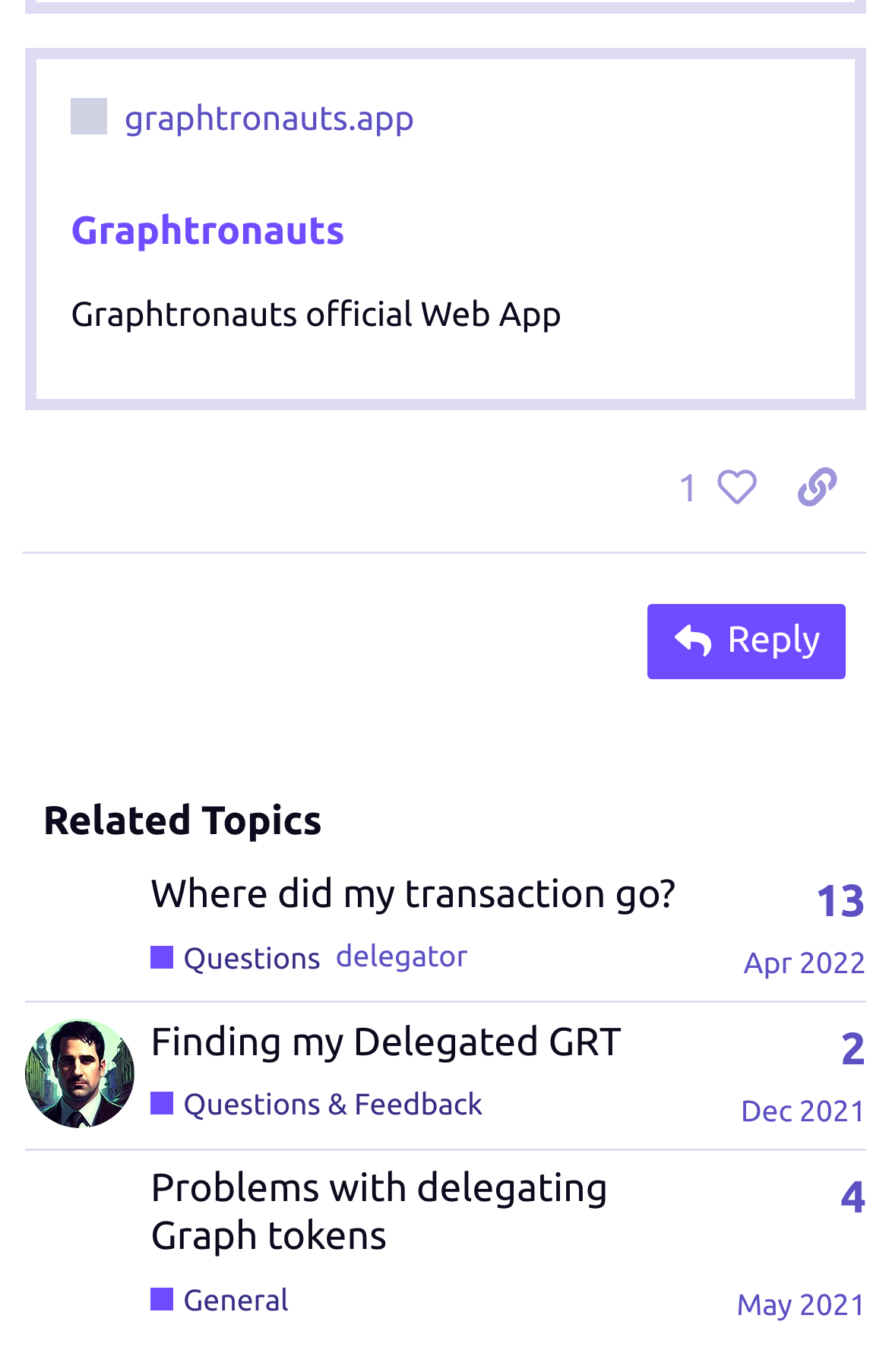Determine the coordinates of the bounding box for the clickable area needed to execute this instruction: "Click to view likes".

[0.729, 0.324, 0.864, 0.388]